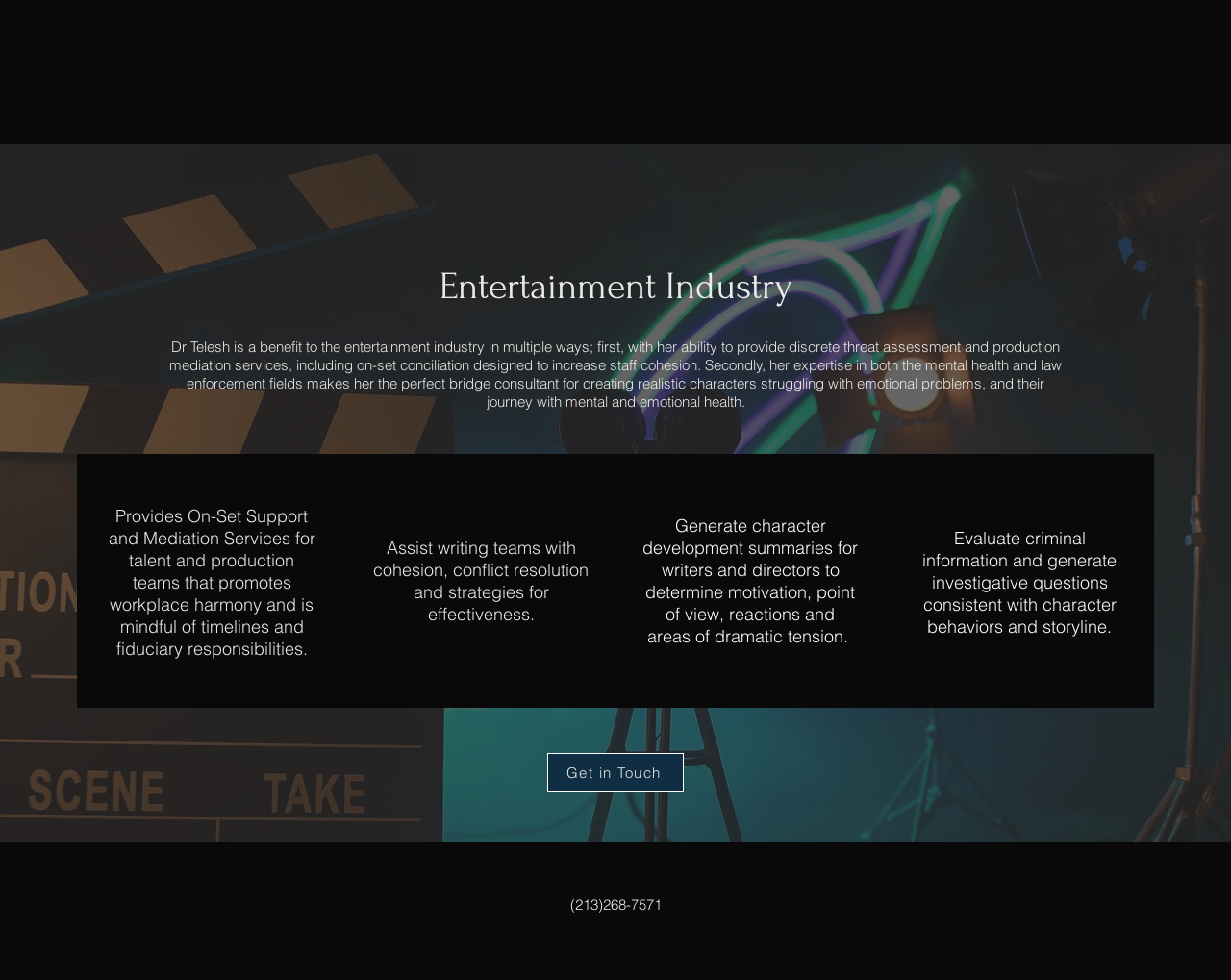Please give a concise answer to this question using a single word or phrase: 
What is the phone number to get in touch?

(213)268-7571